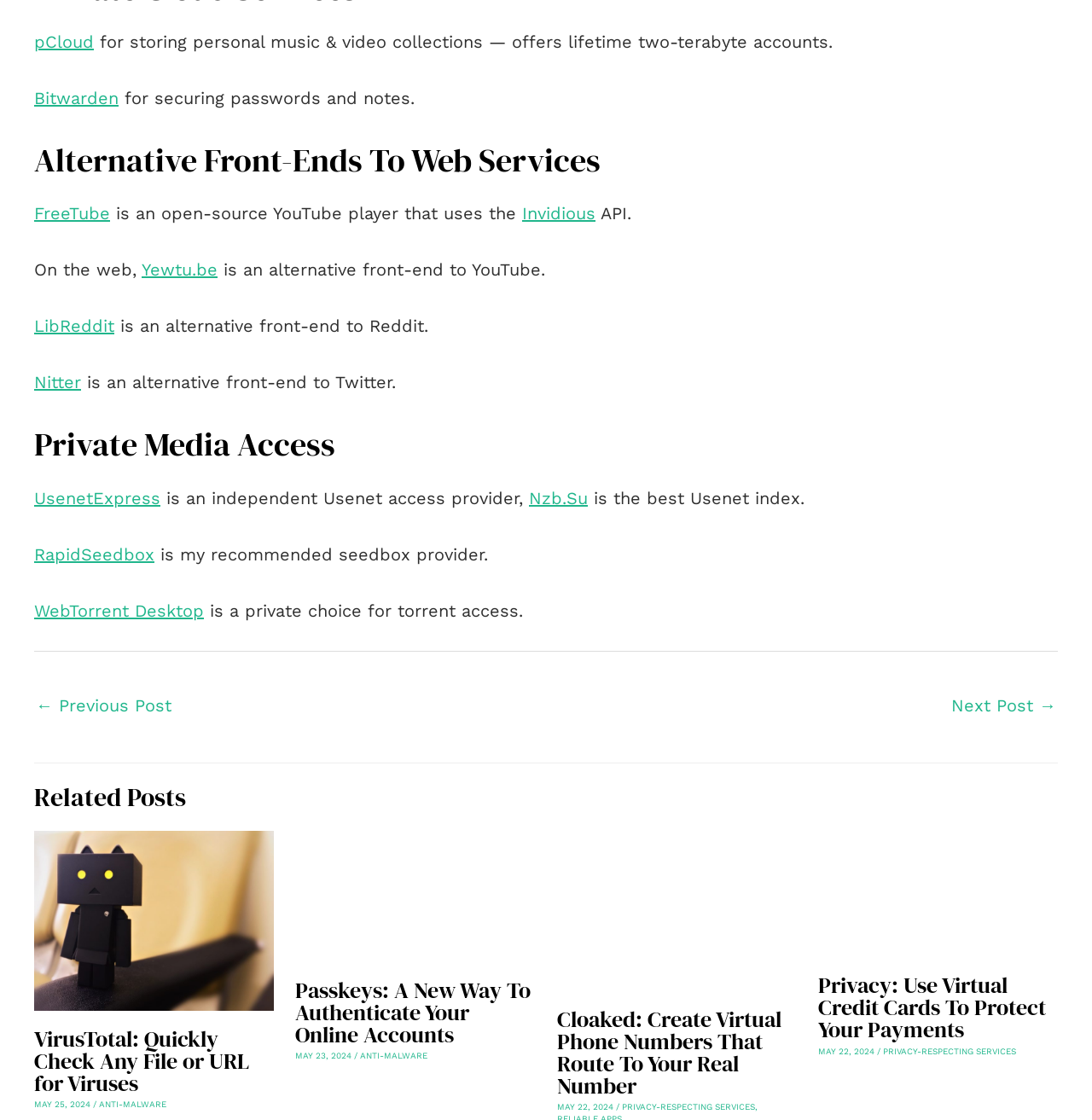Can you determine the bounding box coordinates of the area that needs to be clicked to fulfill the following instruction: "go to the previous post"?

[0.033, 0.614, 0.157, 0.649]